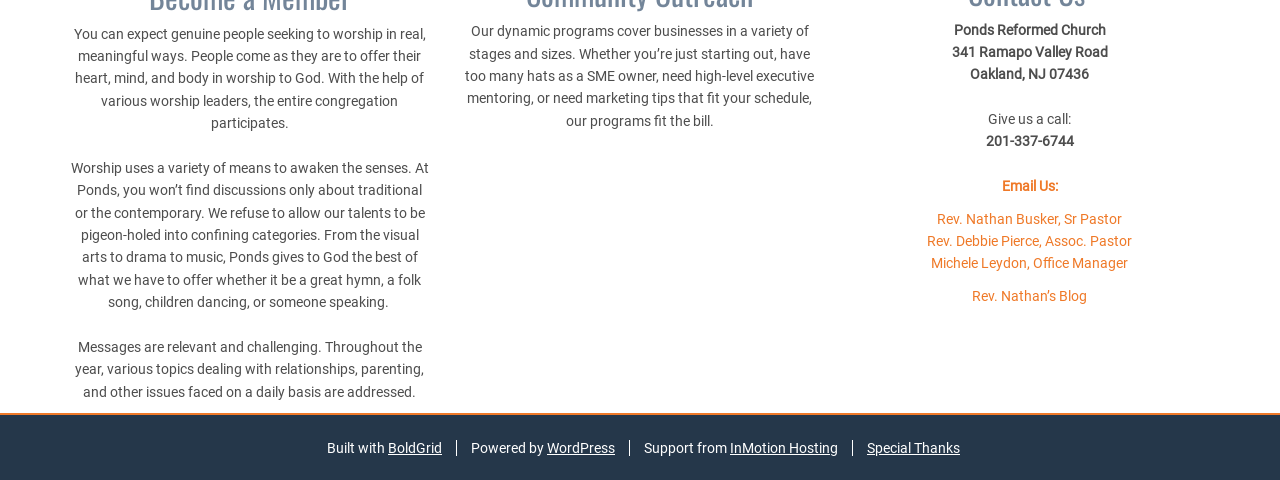Calculate the bounding box coordinates of the UI element given the description: "BoldGrid".

[0.303, 0.917, 0.345, 0.95]